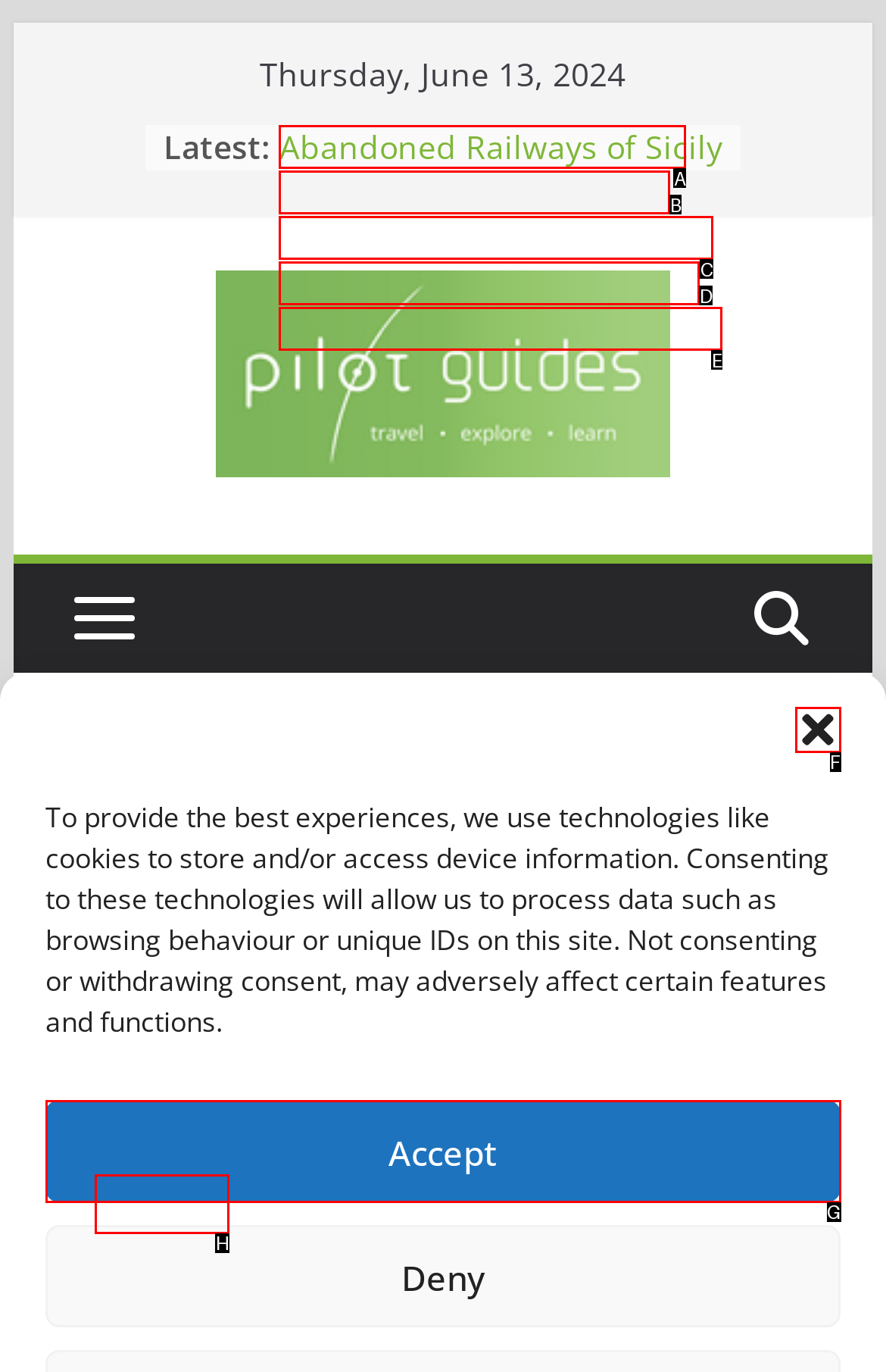Tell me which one HTML element best matches the description: Abandoned Railways of Sicily
Answer with the option's letter from the given choices directly.

E